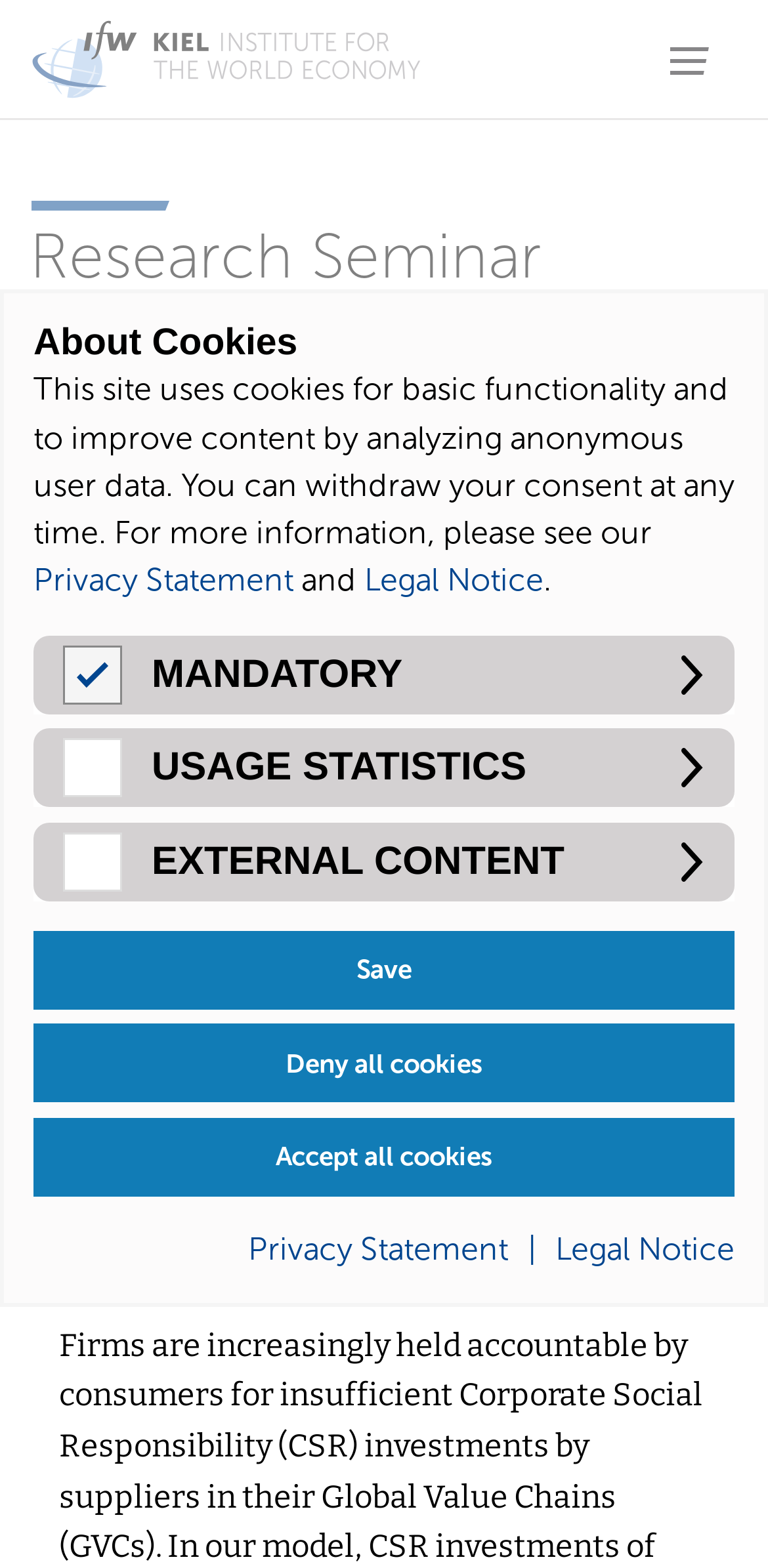Identify the bounding box coordinates of the region that needs to be clicked to carry out this instruction: "Go to main content". Provide these coordinates as four float numbers ranging from 0 to 1, i.e., [left, top, right, bottom].

[0.049, 0.02, 0.564, 0.056]